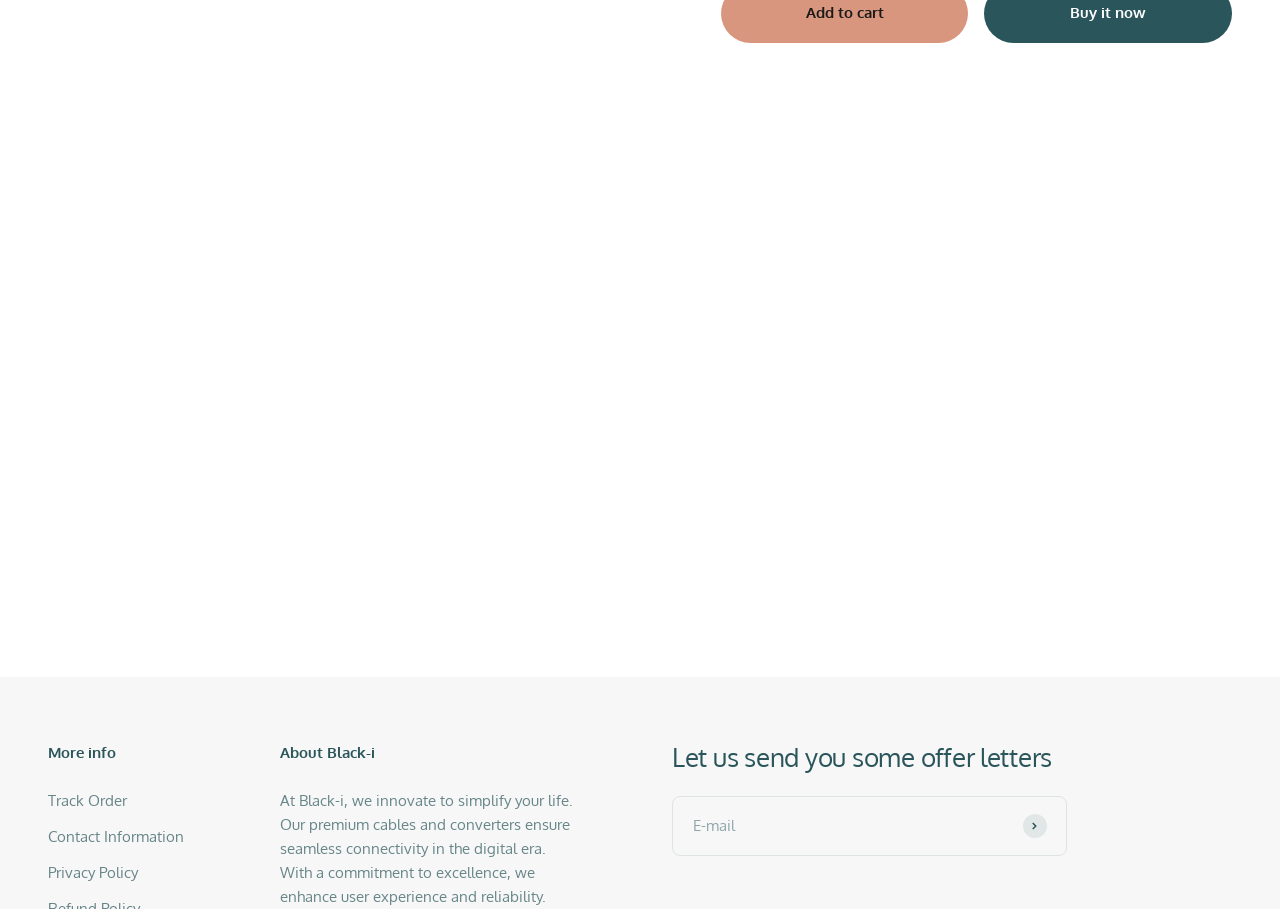What is the discount on the Black-i USB-C to HDMI 4K Converter?
Please provide a single word or phrase as your answer based on the screenshot.

54%